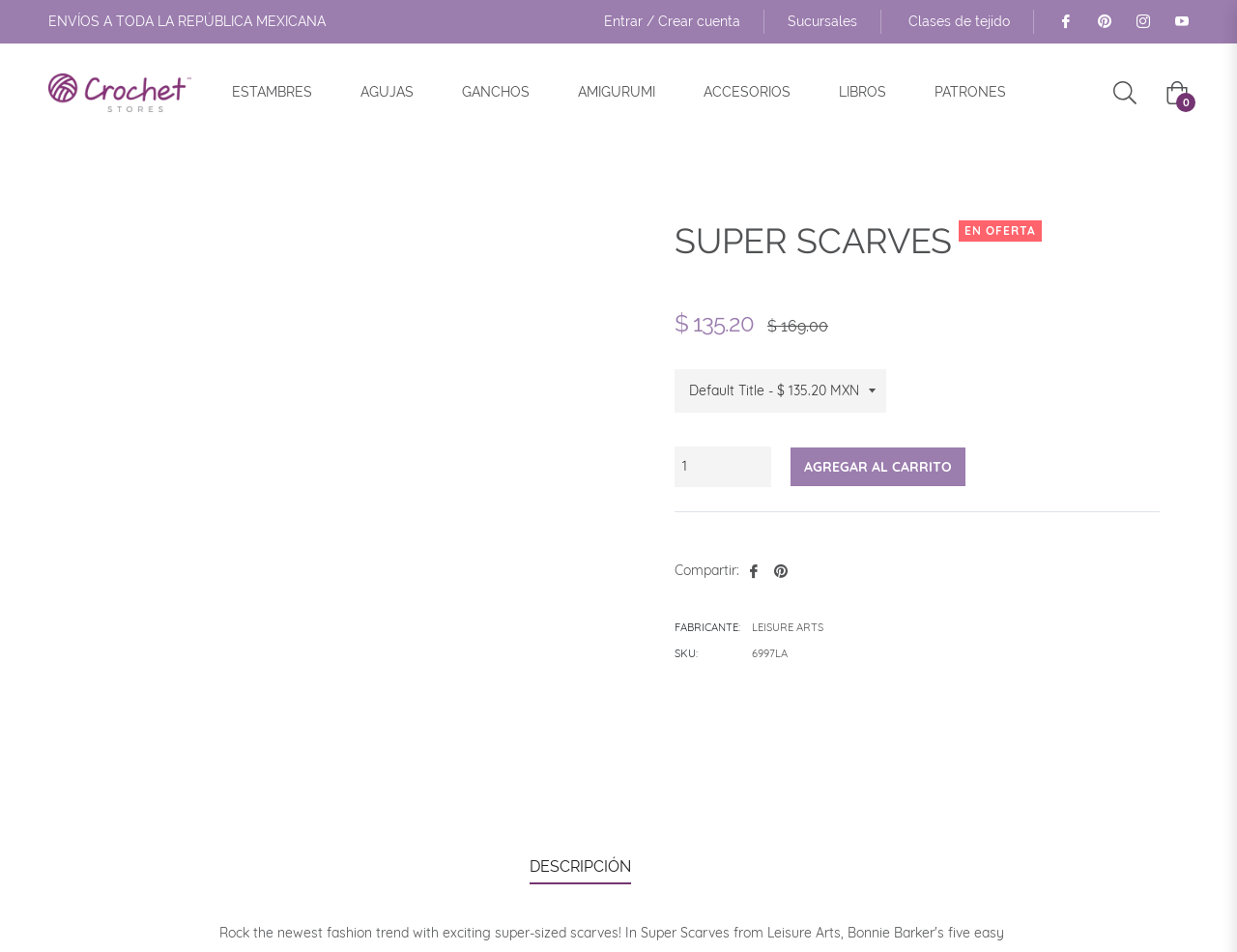Specify the bounding box coordinates of the area to click in order to execute this command: 'Click on Sucursales'. The coordinates should consist of four float numbers ranging from 0 to 1, and should be formatted as [left, top, right, bottom].

[0.637, 0.01, 0.712, 0.036]